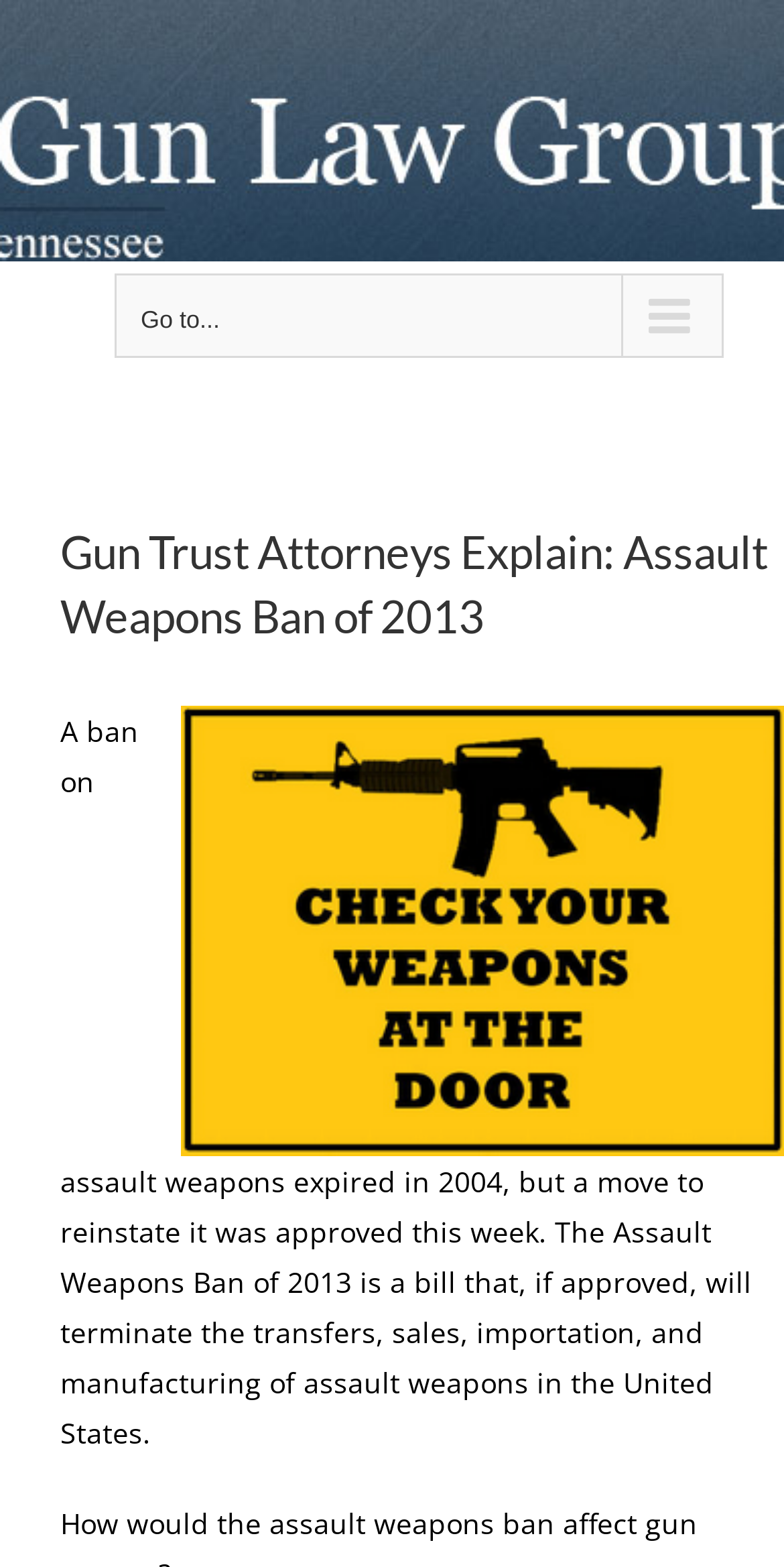Please locate the UI element described by "Go to..." and provide its bounding box coordinates.

[0.146, 0.175, 0.923, 0.228]